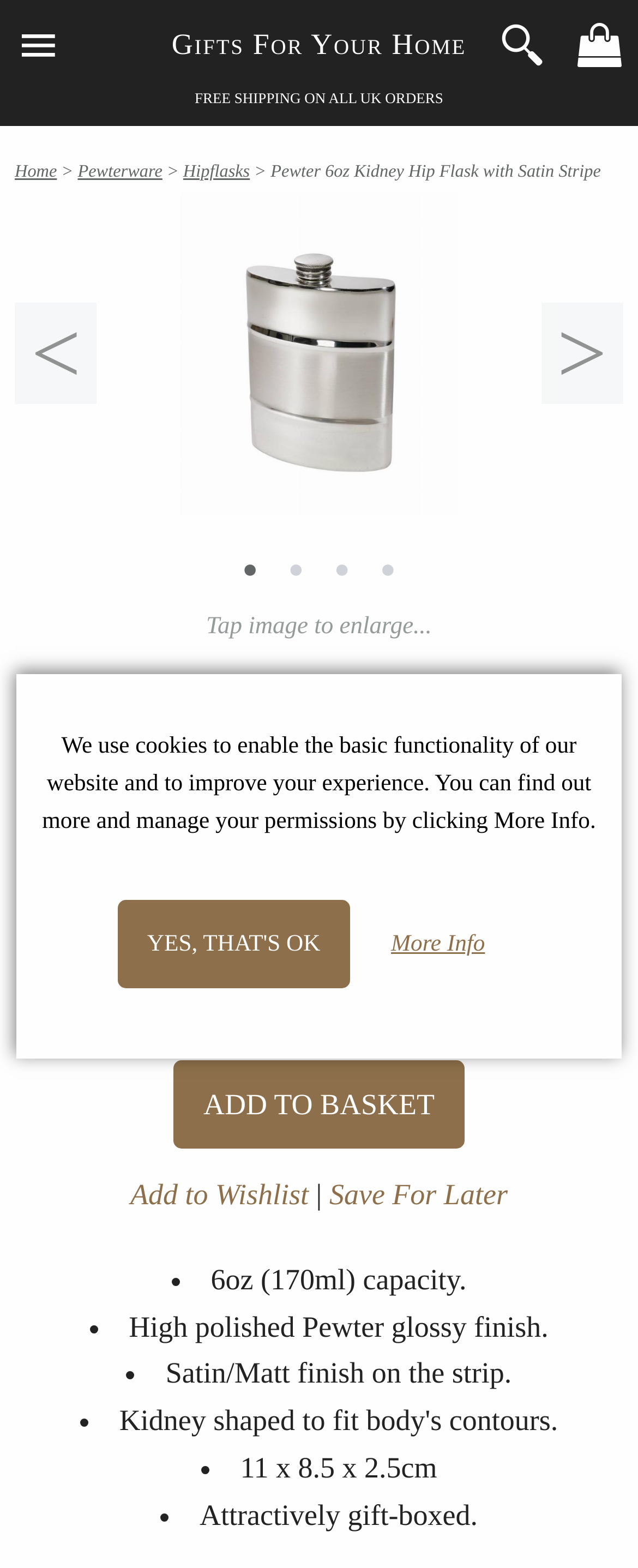Respond to the question with just a single word or phrase: 
What is the size of the hip flask?

11 x 8.5 x 2.5cm